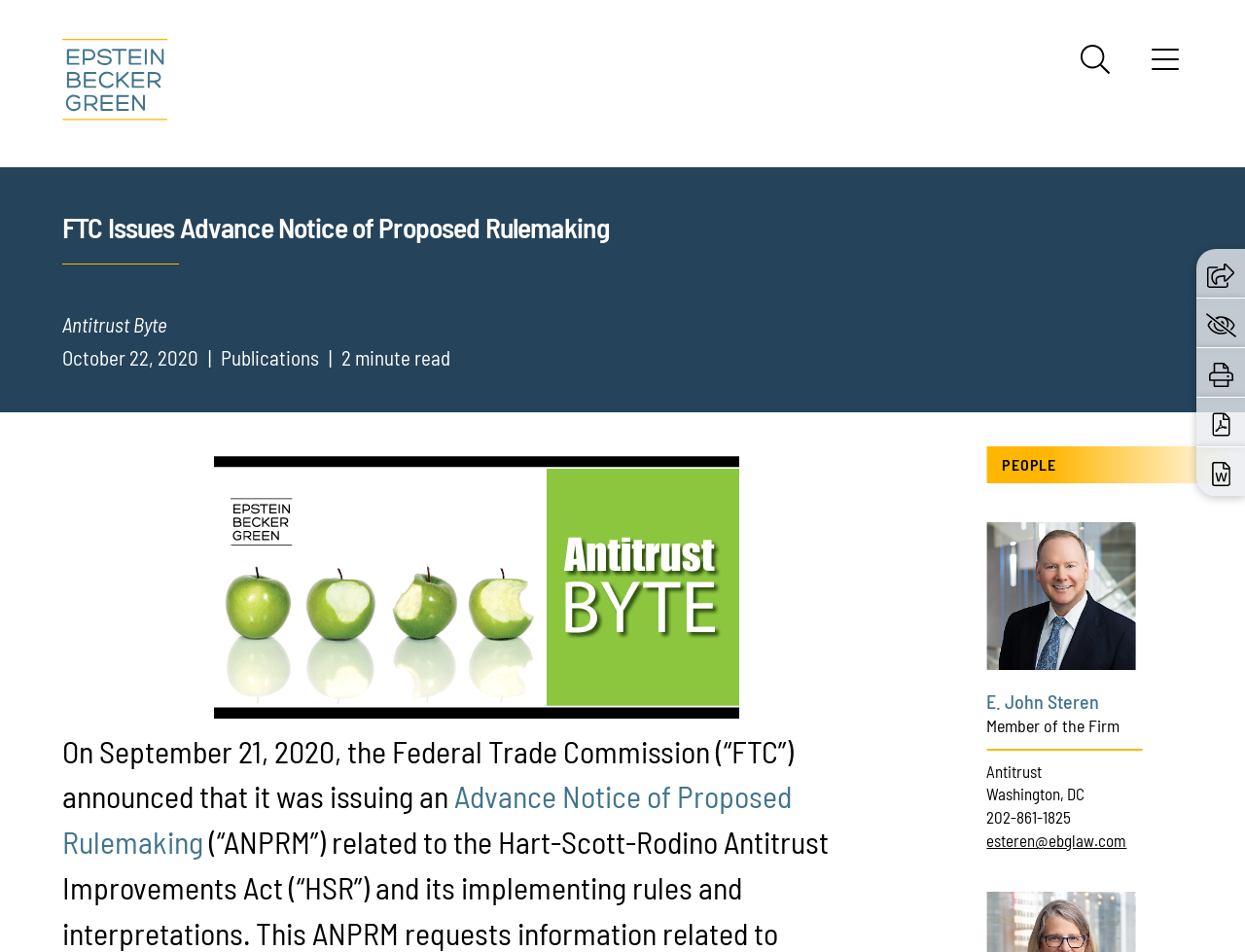Locate the headline of the webpage and generate its content.

FTC Issues Advance Notice of Proposed Rulemaking